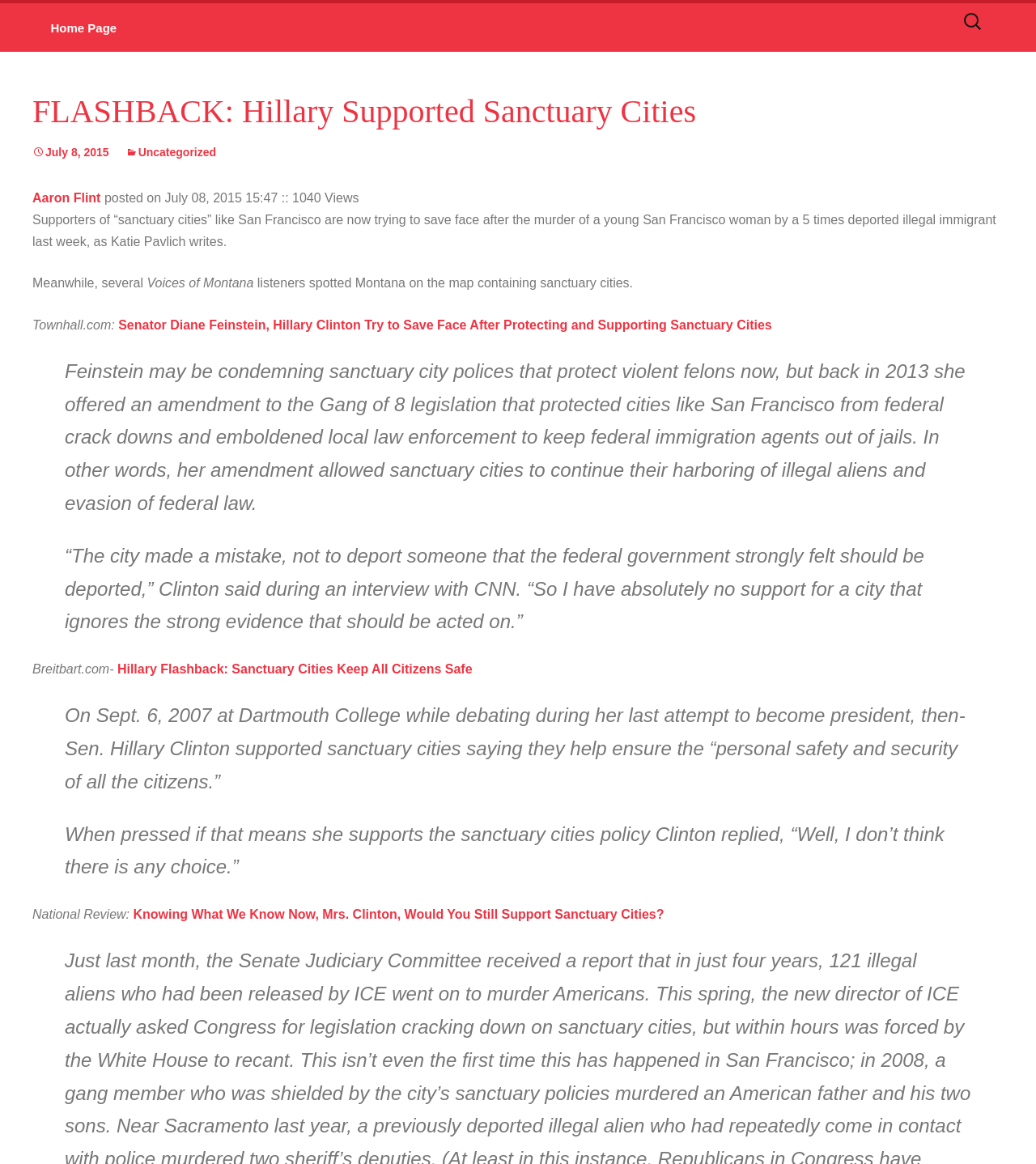When was this article posted?
Look at the image and respond to the question as thoroughly as possible.

The posting date of this article is mentioned in the header section of the webpage, where it says ' July 8, 2015'. This indicates that the article was posted on July 8, 2015.